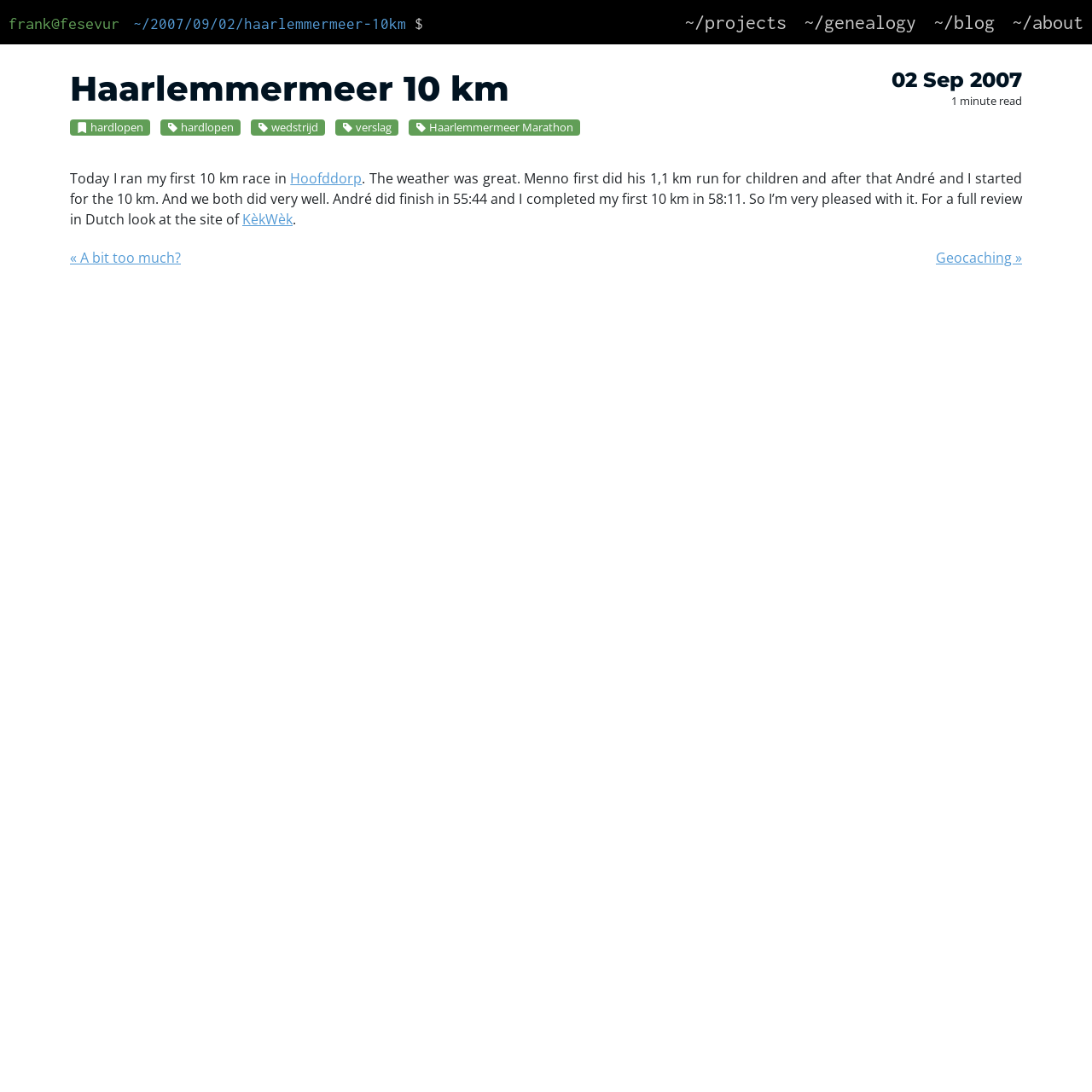Please specify the coordinates of the bounding box for the element that should be clicked to carry out this instruction: "visit blog". The coordinates must be four float numbers between 0 and 1, formatted as [left, top, right, bottom].

[0.855, 0.01, 0.911, 0.03]